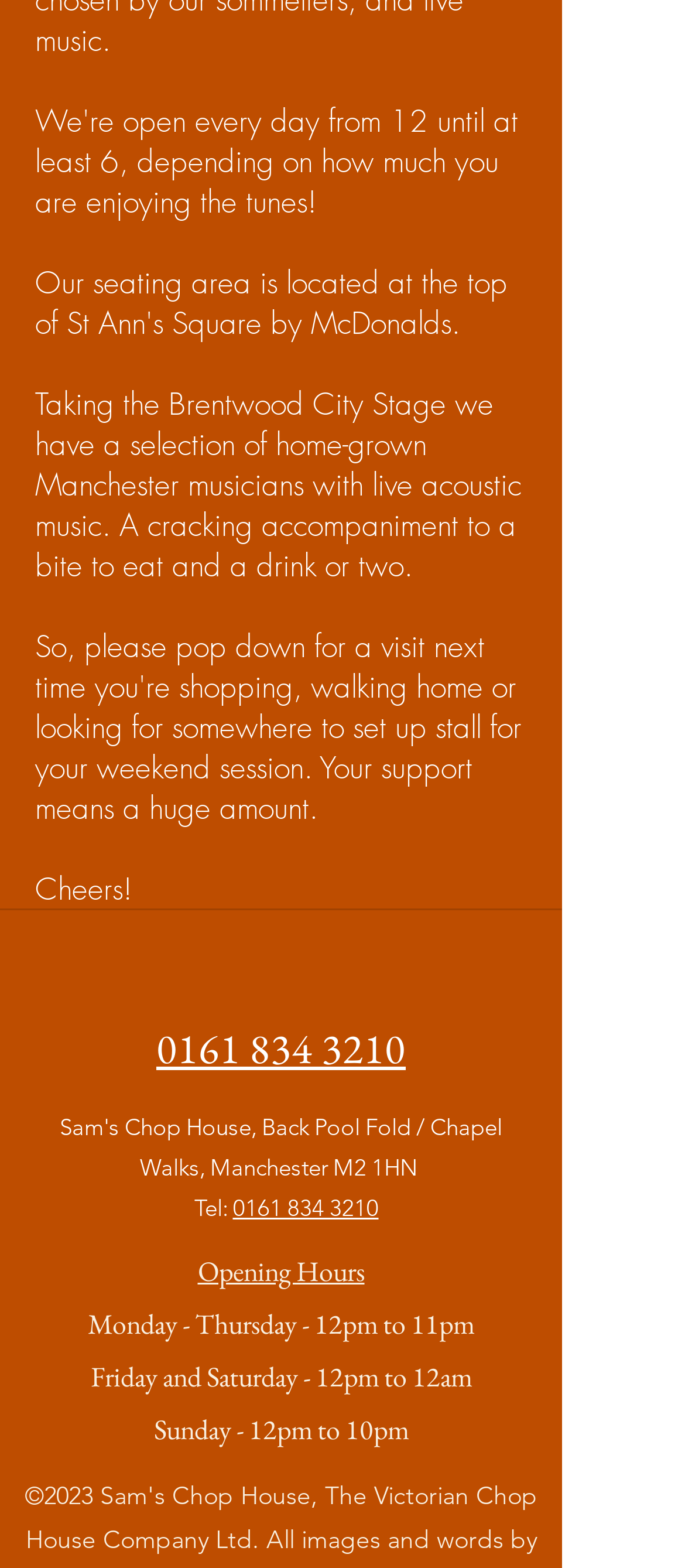Please determine the bounding box coordinates for the UI element described here. Use the format (top-left x, top-left y, bottom-right x, bottom-right y) with values bounded between 0 and 1: 0161 834 3210

[0.228, 0.652, 0.592, 0.685]